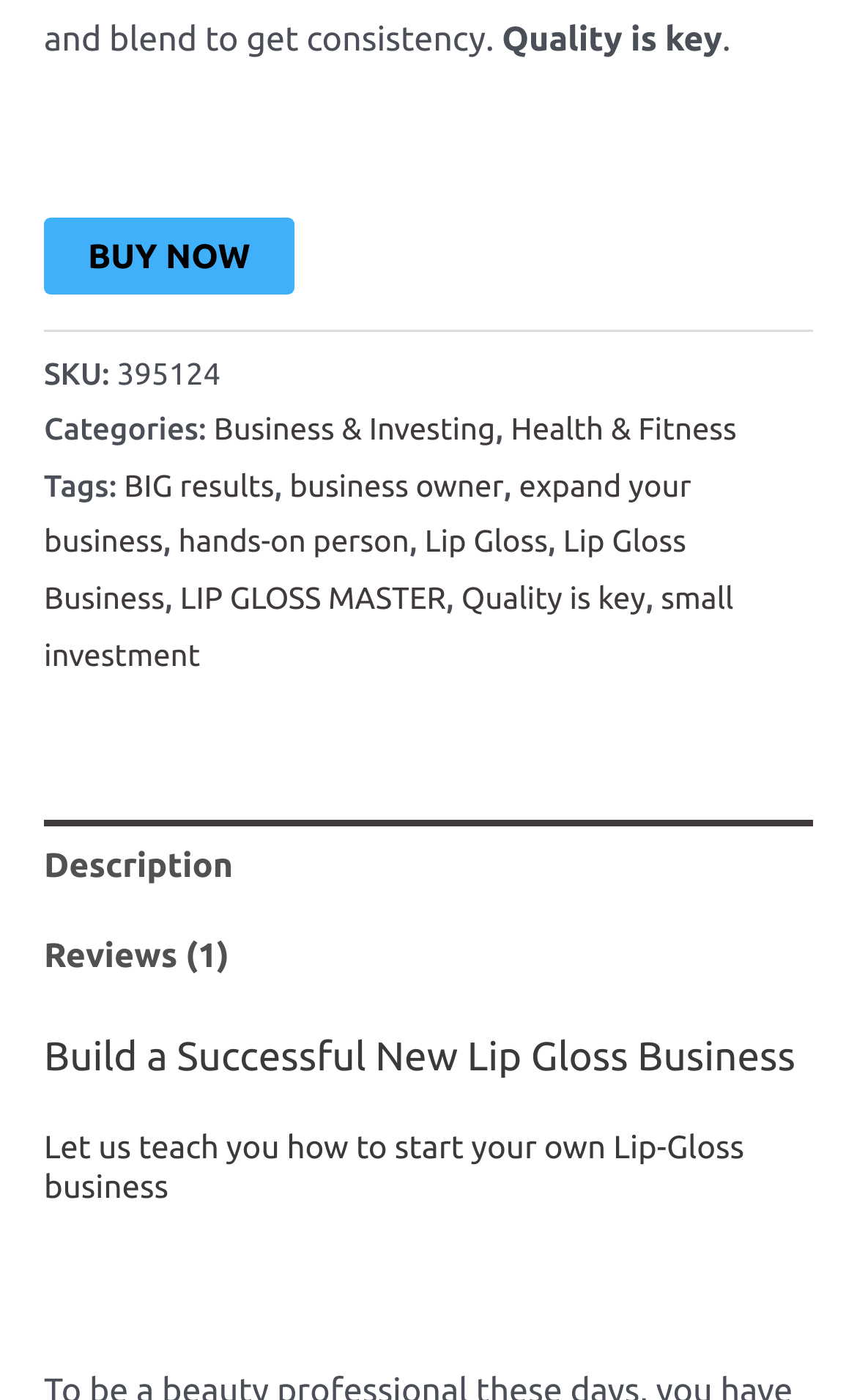Using the provided description: "Health & Fitness", find the bounding box coordinates of the corresponding UI element. The output should be four float numbers between 0 and 1, in the format [left, top, right, bottom].

[0.596, 0.294, 0.86, 0.319]